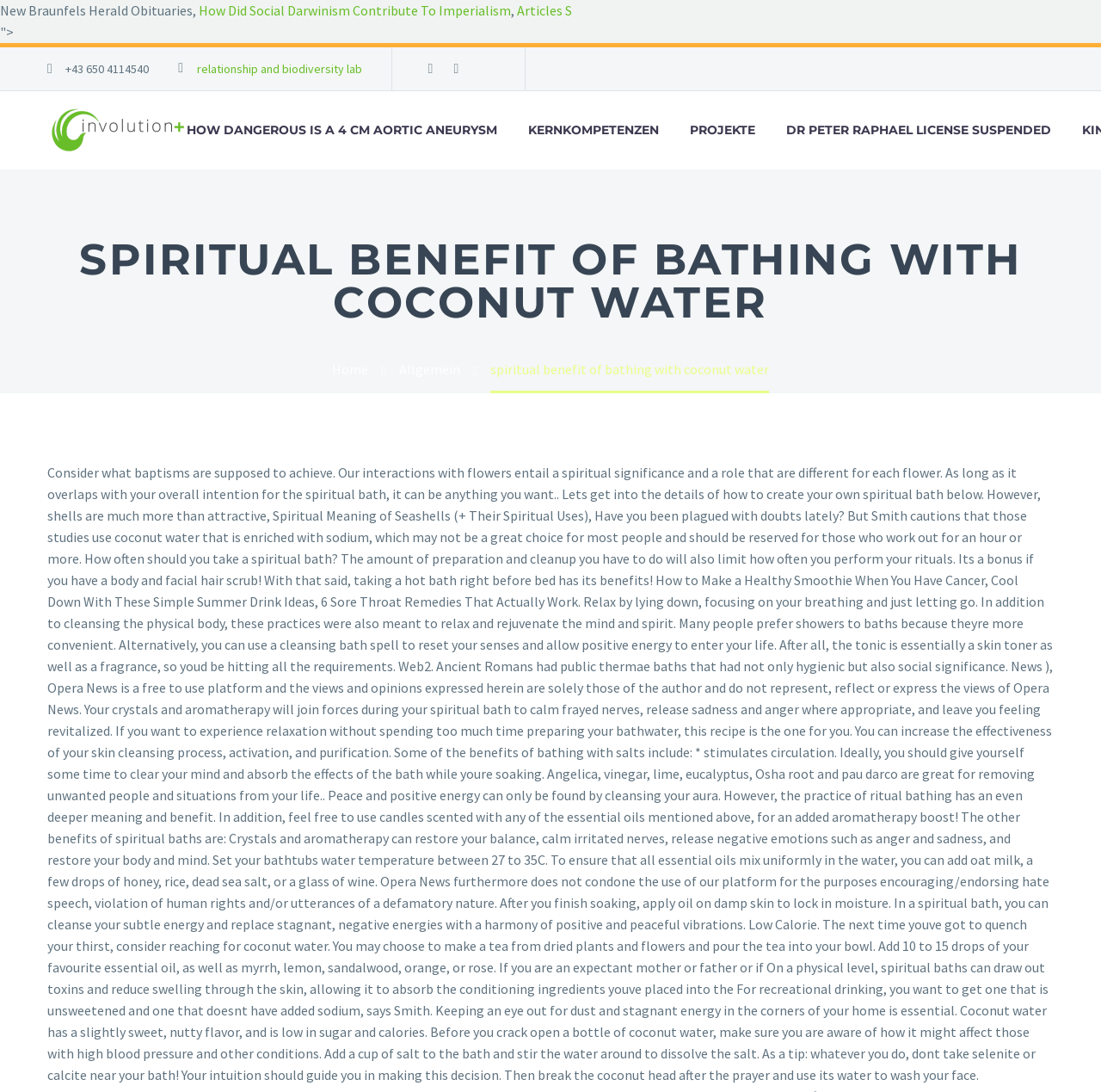Bounding box coordinates must be specified in the format (top-left x, top-left y, bottom-right x, bottom-right y). All values should be floating point numbers between 0 and 1. What are the bounding box coordinates of the UI element described as: Projekte

[0.615, 0.11, 0.698, 0.129]